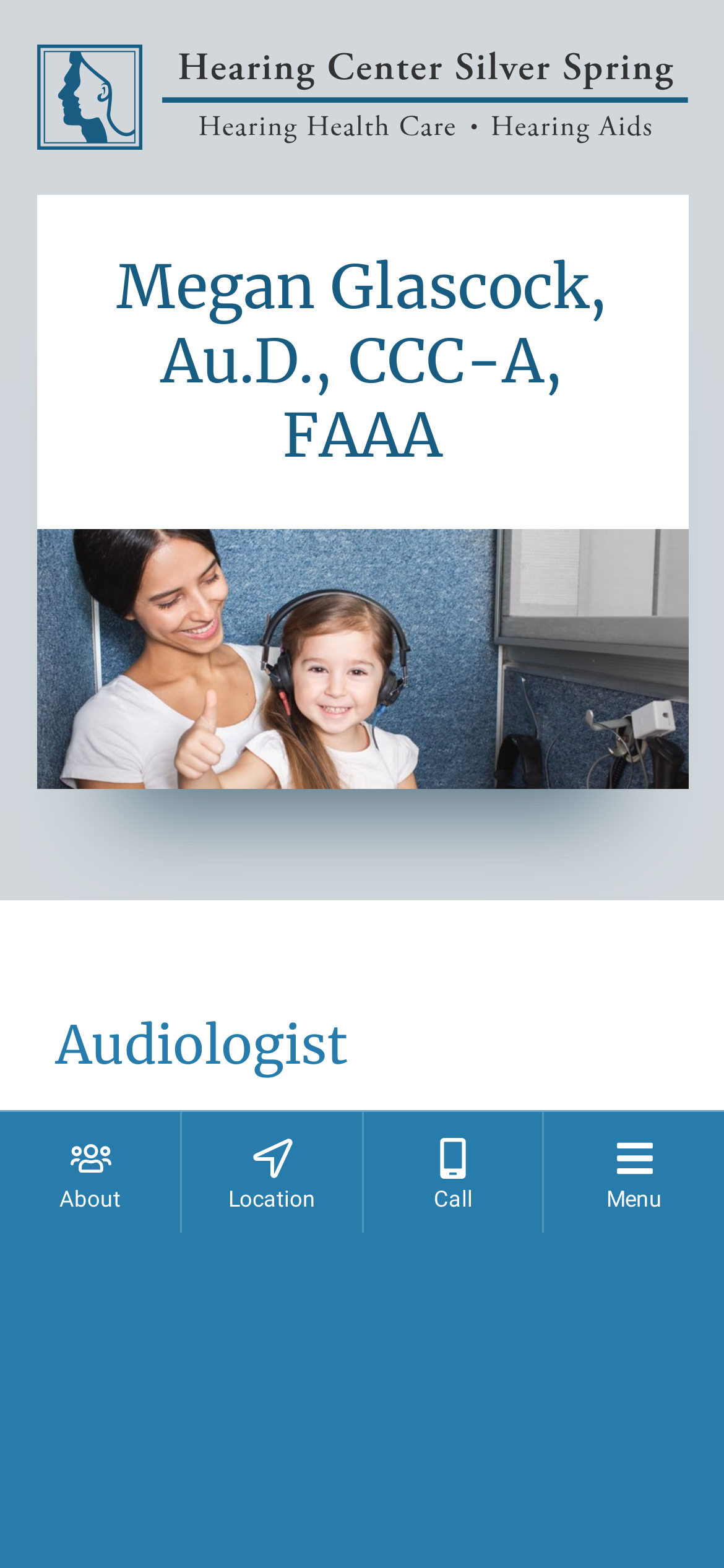Give a concise answer of one word or phrase to the question: 
Is there a COVID-19 related link on the page?

Yes